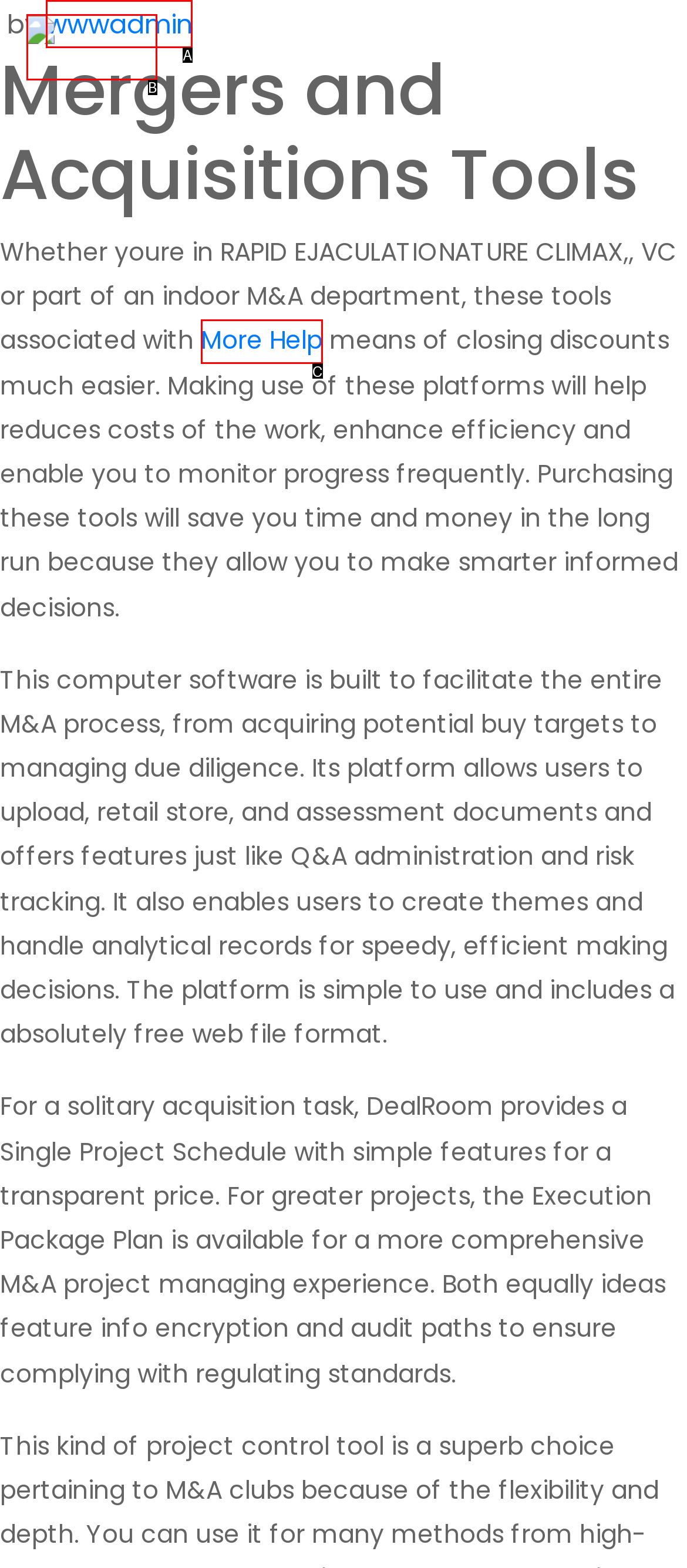Which UI element corresponds to this description: More Help
Reply with the letter of the correct option.

C